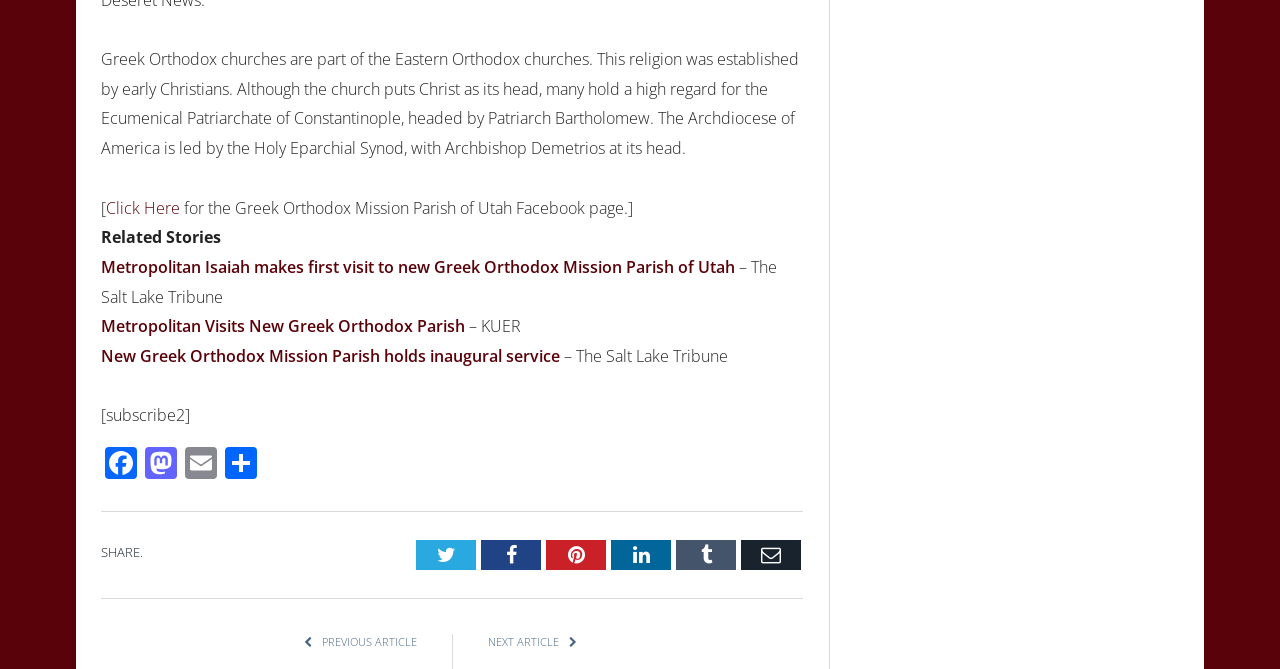Please identify the bounding box coordinates of the element I should click to complete this instruction: 'Click on the link to the Greek Orthodox Mission Parish of Utah Facebook page'. The coordinates should be given as four float numbers between 0 and 1, like this: [left, top, right, bottom].

[0.083, 0.294, 0.141, 0.327]